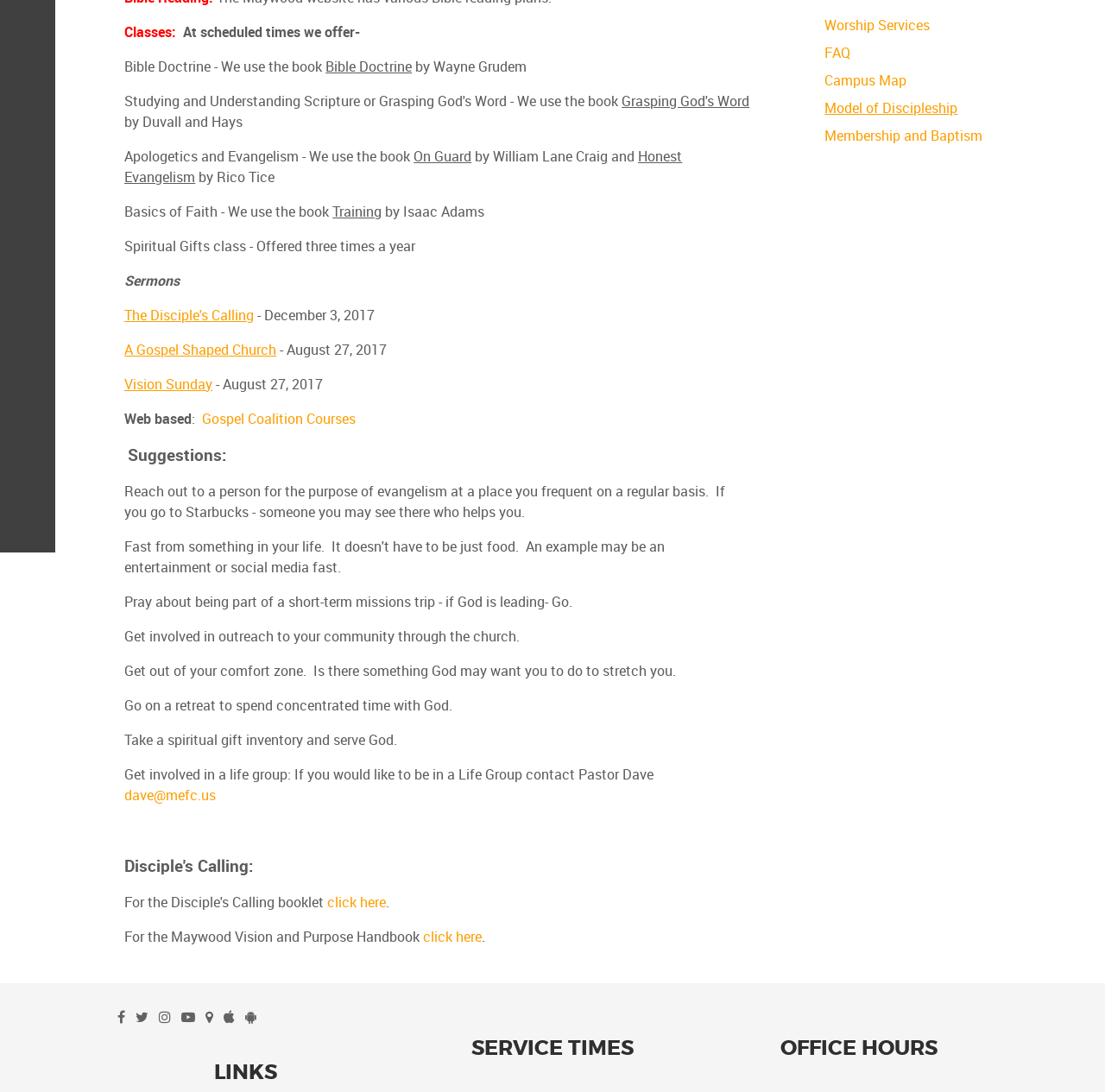Provide the bounding box coordinates for the specified HTML element described in this description: "A Gospel Shaped Church". The coordinates should be four float numbers ranging from 0 to 1, in the format [left, top, right, bottom].

[0.113, 0.313, 0.25, 0.328]